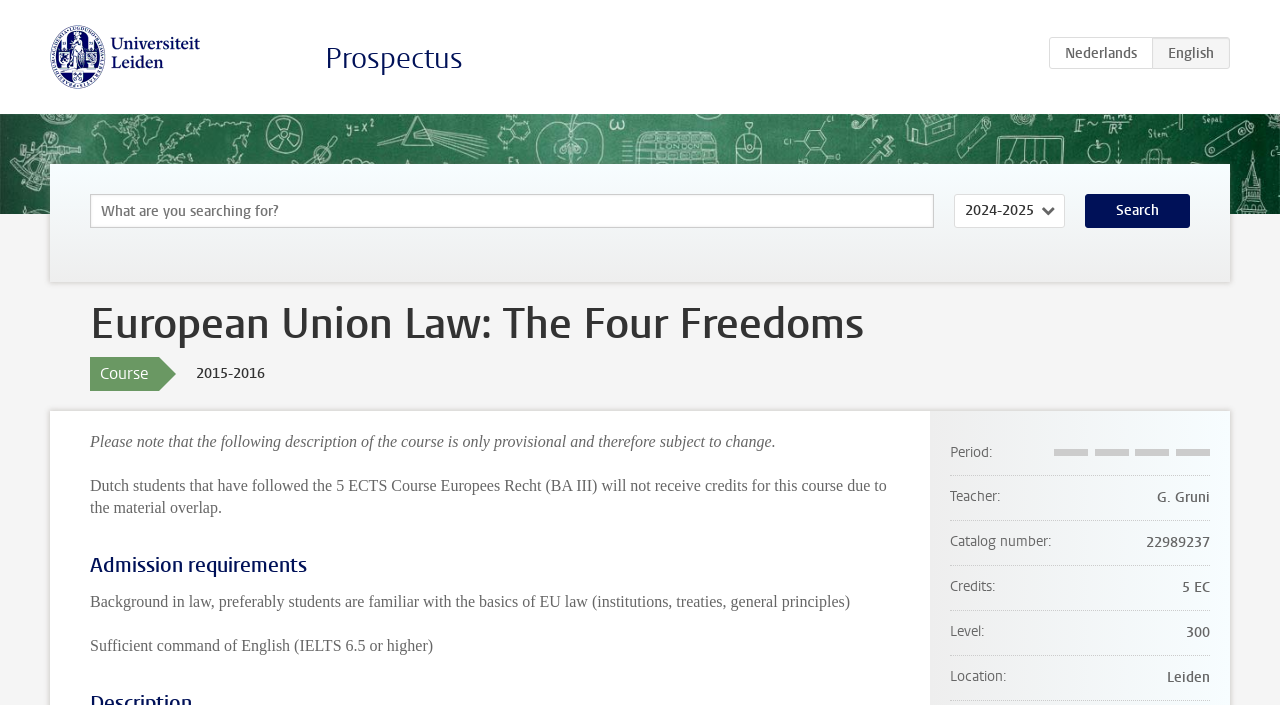Using the provided description Search, find the bounding box coordinates for the UI element. Provide the coordinates in (top-left x, top-left y, bottom-right x, bottom-right y) format, ensuring all values are between 0 and 1.

[0.848, 0.275, 0.93, 0.323]